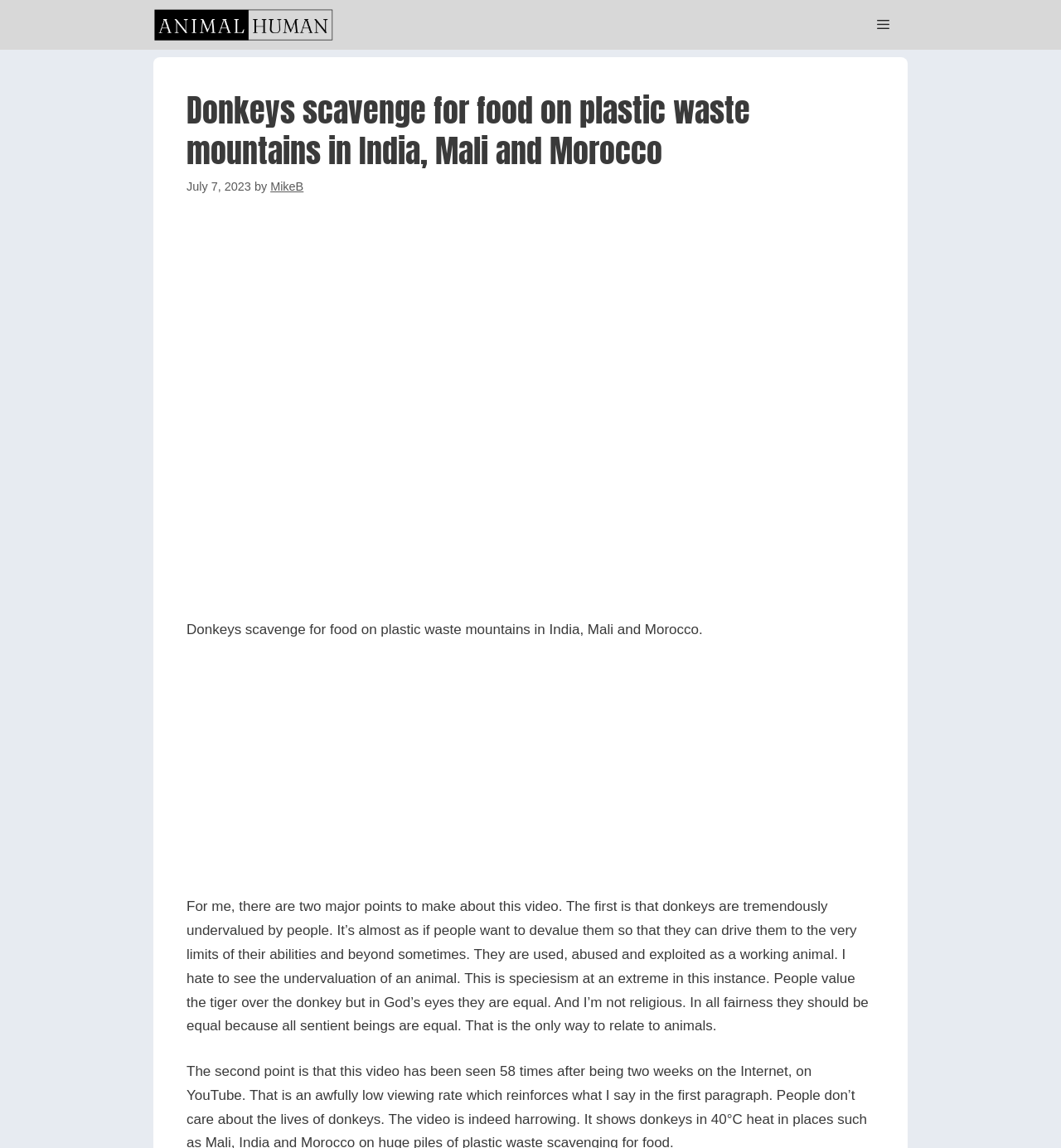Offer a meticulous caption that includes all visible features of the webpage.

The webpage is about donkeys scavenging for food on plastic waste mountains in India, Mali, and Morocco. At the top, there is a navigation bar with a link to "Freethinking Animal Advocate" accompanied by an image, and a button with an icon. Below the navigation bar, there is a header section with a heading that summarizes the content of the webpage. The heading is followed by a time stamp indicating the publication date, "July 7, 2023", and the author's name, "MikeB".

Below the header section, there is a figure with an iframe displaying a video, likely showing the harrowing footage of a donkey scavenging for food in high temperatures. The video is accompanied by a figcaption that summarizes the content of the video. 

Underneath the video, there is an advertisement iframe. Following the advertisement, there is a block of text that discusses the undervaluation of donkeys as working animals, and how they are often exploited and abused. The text also touches on the concept of speciesism and the importance of treating all sentient beings equally.